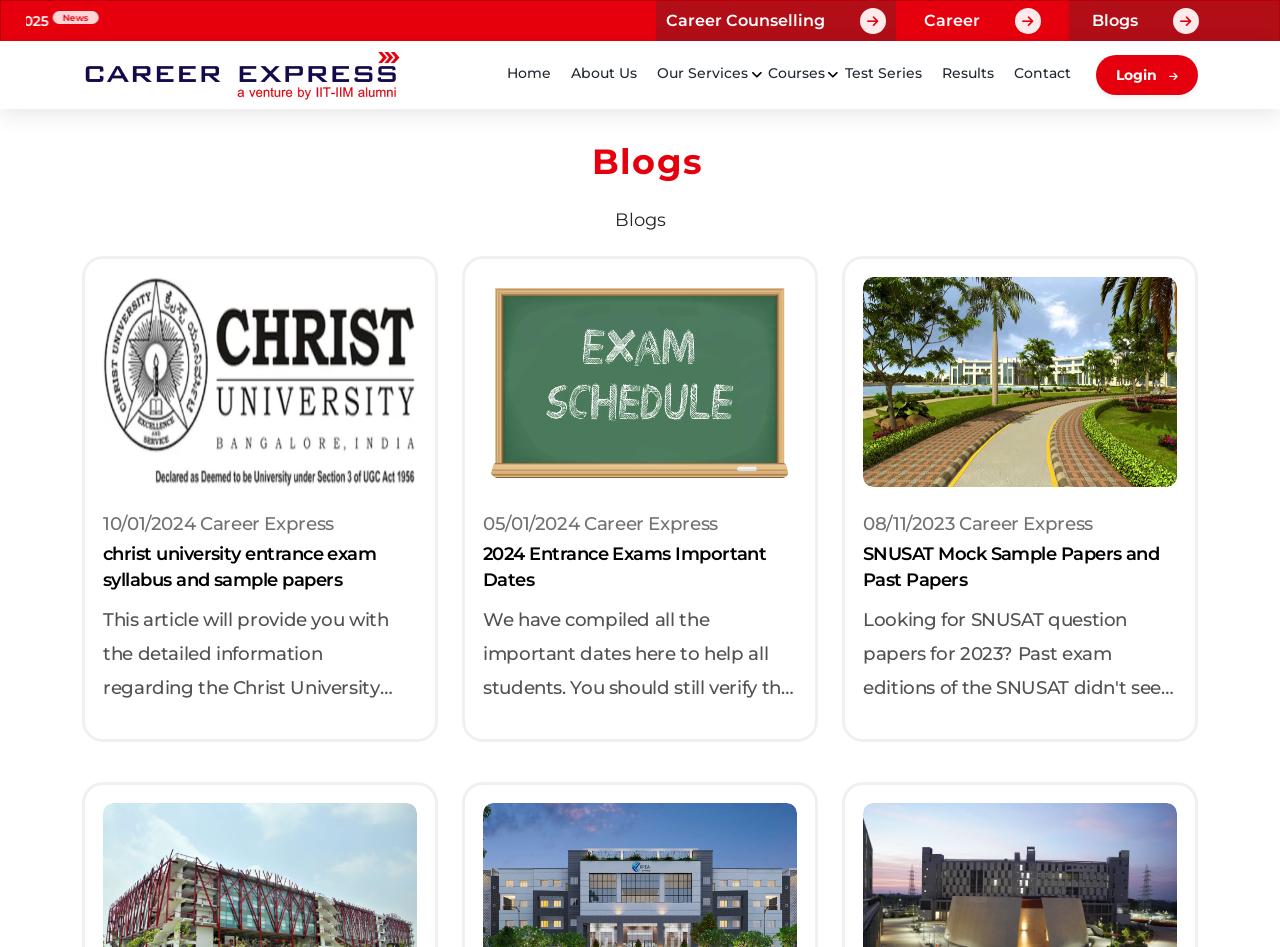Identify the bounding box coordinates for the element that needs to be clicked to fulfill this instruction: "Click on Career Counselling". Provide the coordinates in the format of four float numbers between 0 and 1: [left, top, right, bottom].

[0.512, 0.001, 0.7, 0.043]